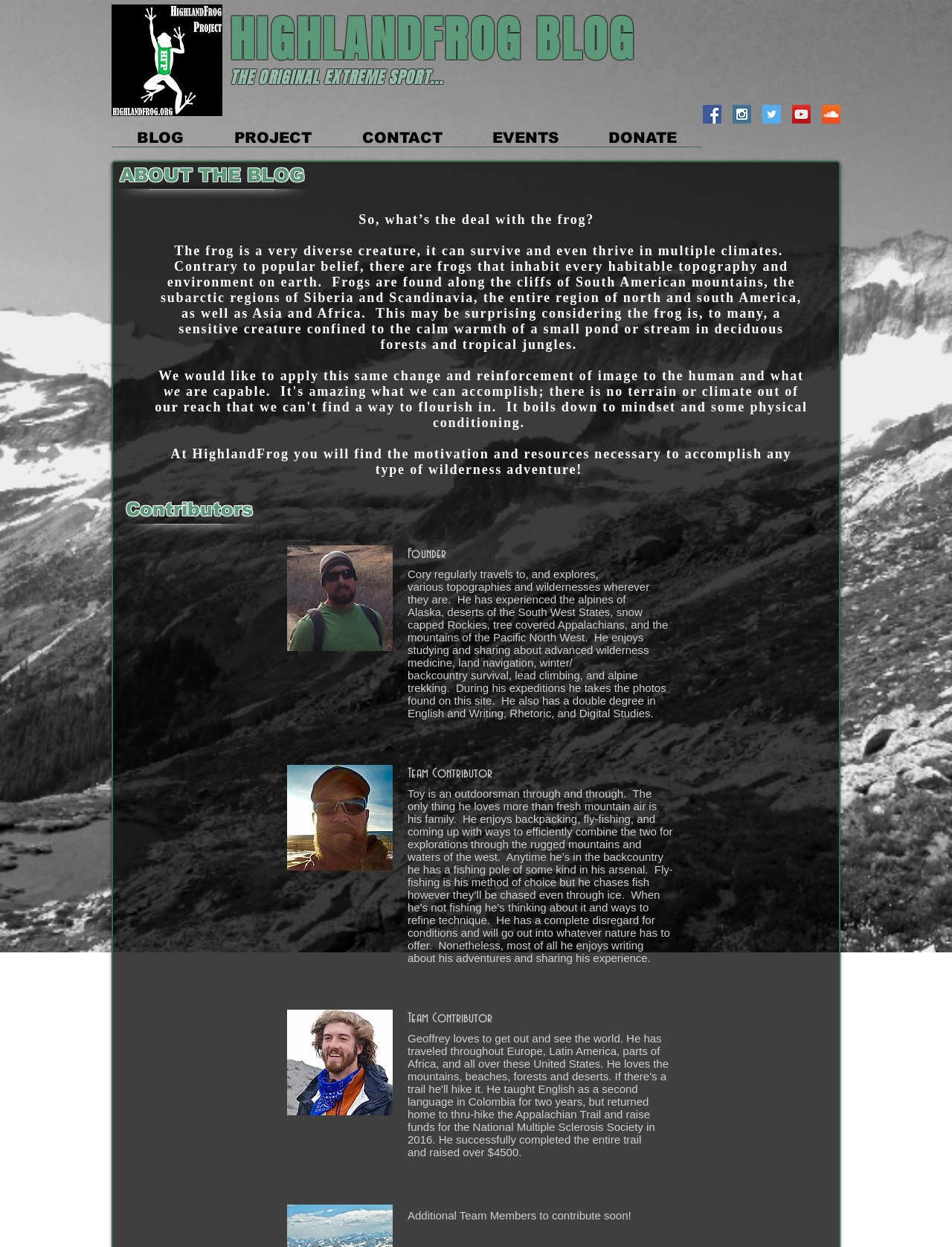Please identify the bounding box coordinates of the region to click in order to complete the given instruction: "Read about the Founder". The coordinates should be four float numbers between 0 and 1, i.e., [left, top, right, bottom].

[0.428, 0.438, 0.469, 0.45]